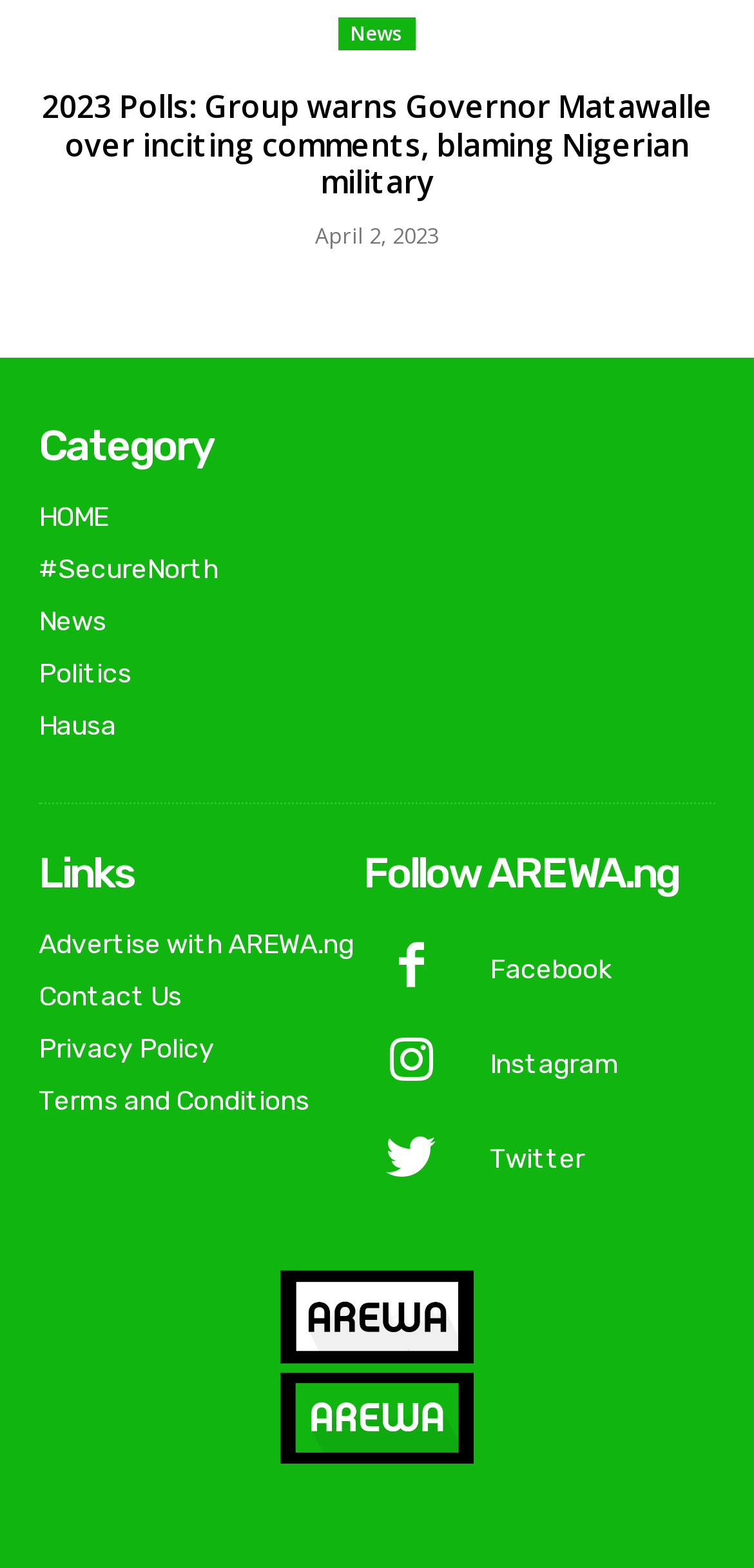What is the date of the latest news article?
Refer to the image and respond with a one-word or short-phrase answer.

April 2, 2023